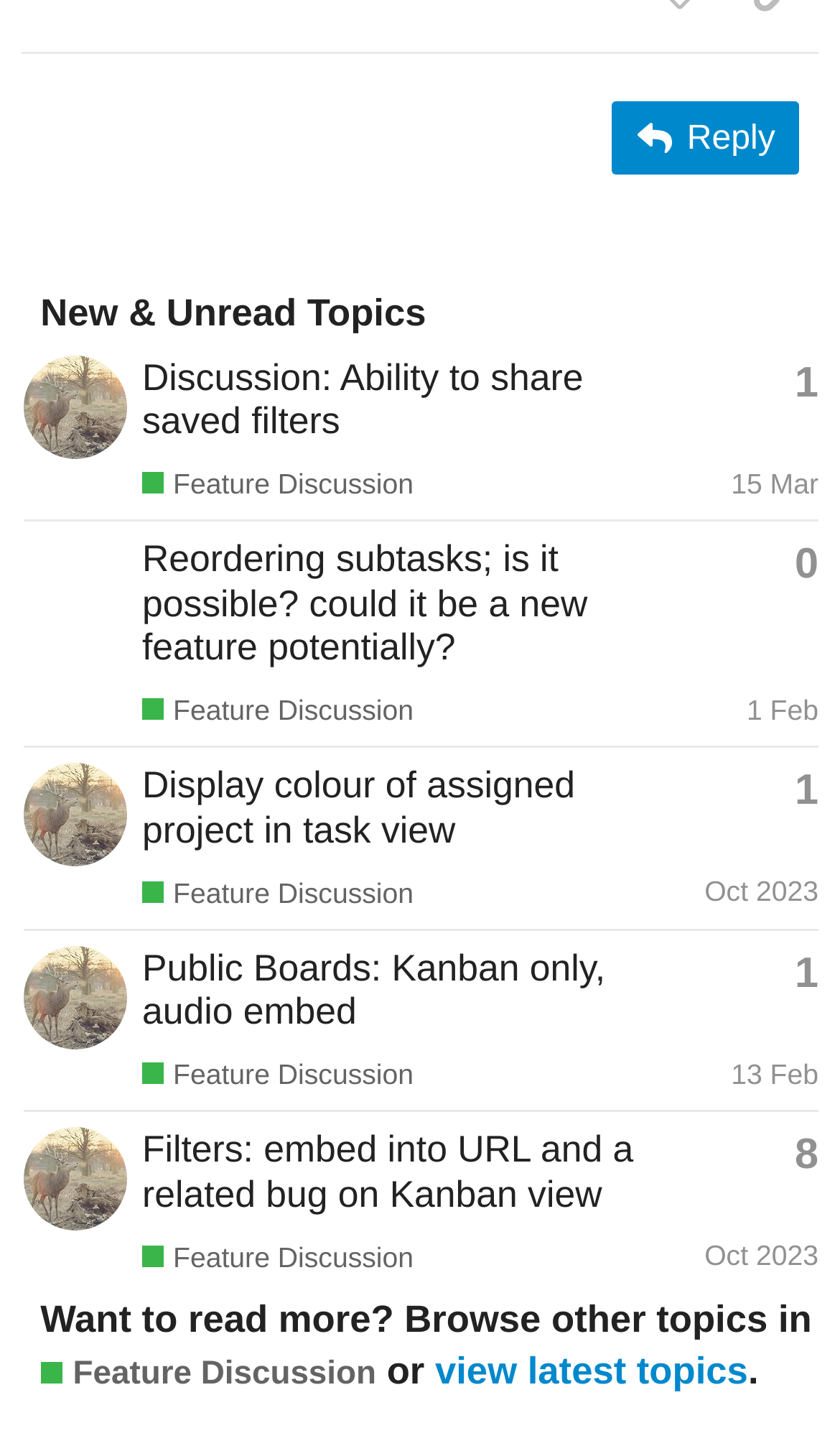Can you provide the bounding box coordinates for the element that should be clicked to implement the instruction: "View kolaente's profile"?

[0.028, 0.268, 0.151, 0.293]